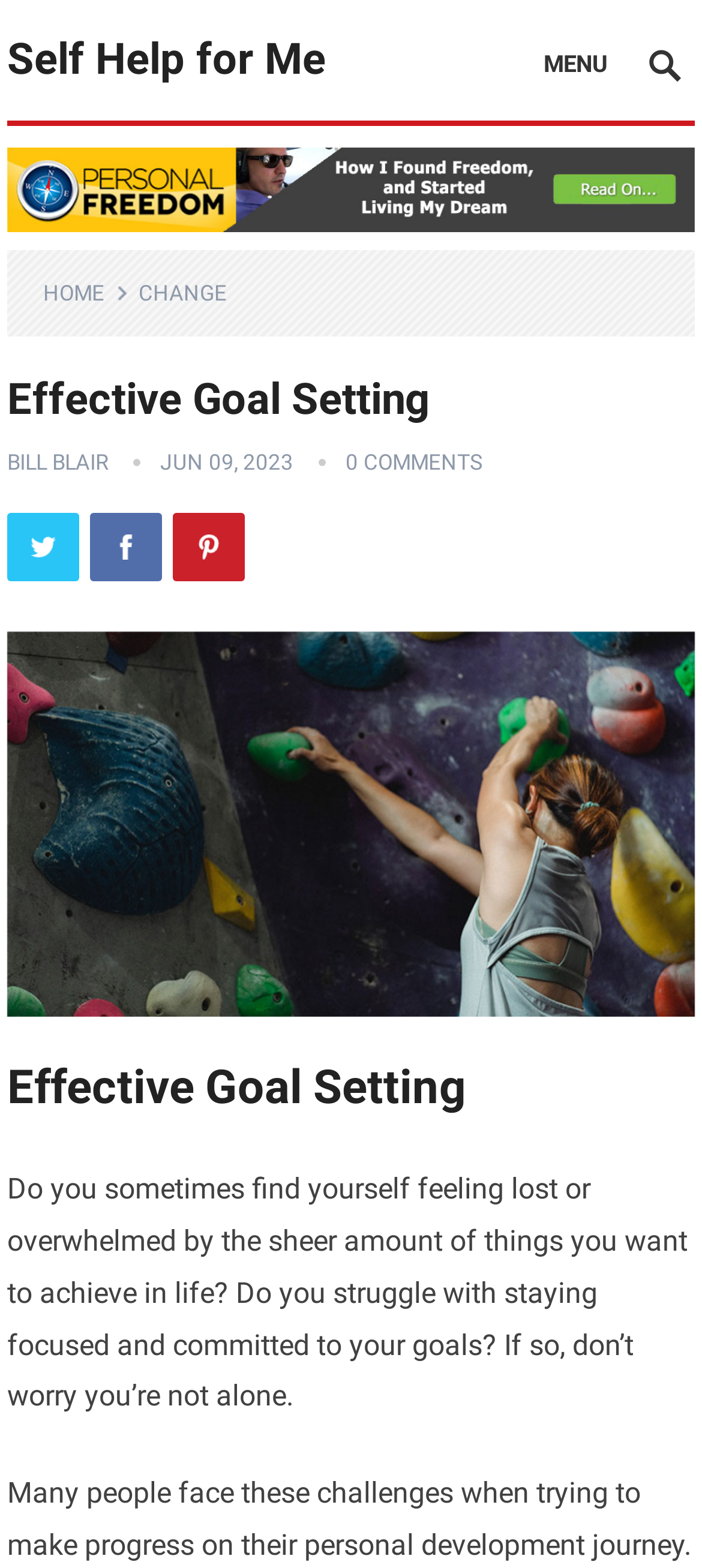What is the date mentioned on the webpage?
Provide a detailed and extensive answer to the question.

The webpage contains a static text element with the date 'JUN 09, 2023', which suggests that this date is relevant to the content or publication of the webpage.